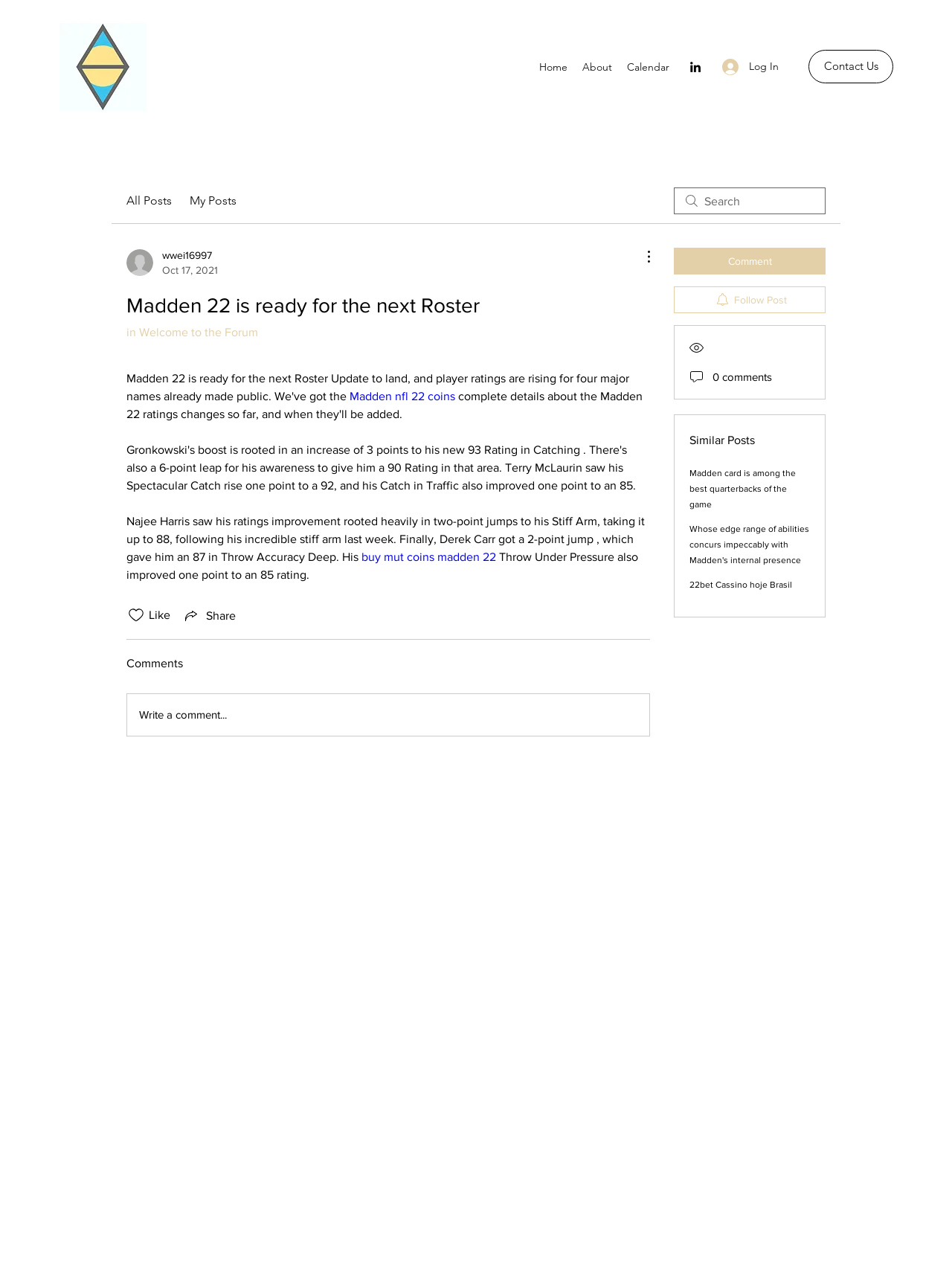Write a detailed summary of the webpage, including text, images, and layout.

This webpage is about Madden 22, a popular American football video game. At the top left corner, there is a small image of a screenshot. Below it, there is a navigation bar with links to "Home", "About", and "Calendar". To the right of the navigation bar, there is a social bar with a LinkedIn link and an image. Next to it, there is a "Log In" button with an image.

On the top right corner, there is a "Contact Us" link and a search bar. Below the search bar, there is a main section with a heading "Madden 22 is ready for the next Roster". This section contains an article with text about Madden 22 player ratings, including Najee Harris and Derek Carr. There are also links to "Madden nfl 22 coins" and "buy mut coins madden 22" within the article.

To the right of the article, there are several buttons, including "More Actions", "Likes", and "Share via link", each with an image. Below the article, there is a section for comments, with a "Write a comment..." button and a "Comments" label. There are also buttons to "Comment" and "Follow Post" with images.

Further down, there are several images and links to similar posts, including "Madden card is among the best quarterbacks of the game" and "Whose edge range of abilities concurs impeccably with Madden's internal presence". At the very bottom, there is a region labeled "Forum: Forum".